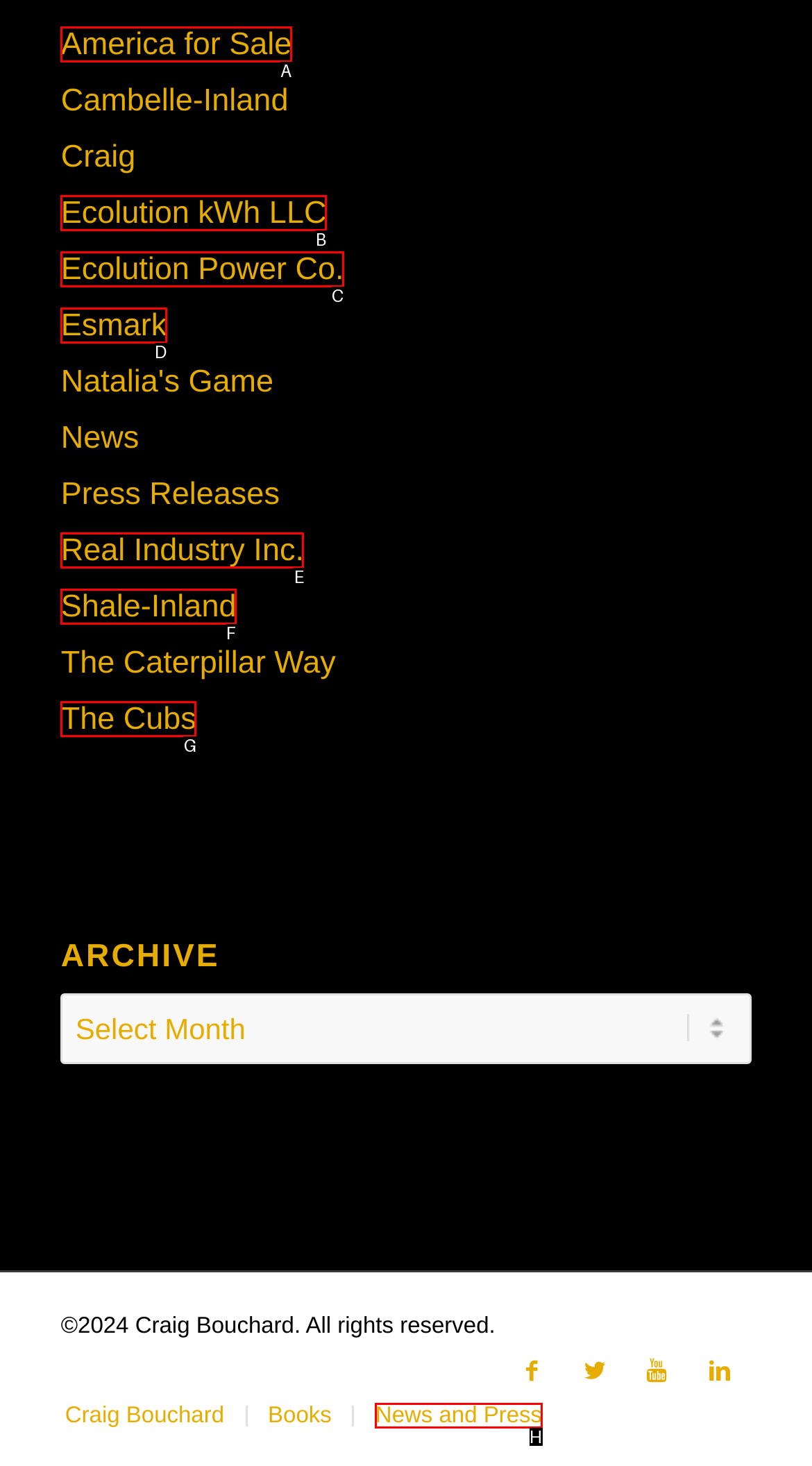Match the description: News and Press to the appropriate HTML element. Respond with the letter of your selected option.

H